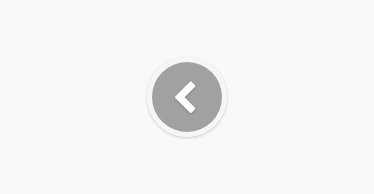What is the color of the button's background?
Kindly answer the question with as much detail as you can.

The navigation button is surrounded by a circular background, and the color of this background is gray, which provides a clear contrast to the arrow icon and makes it easily noticeable.